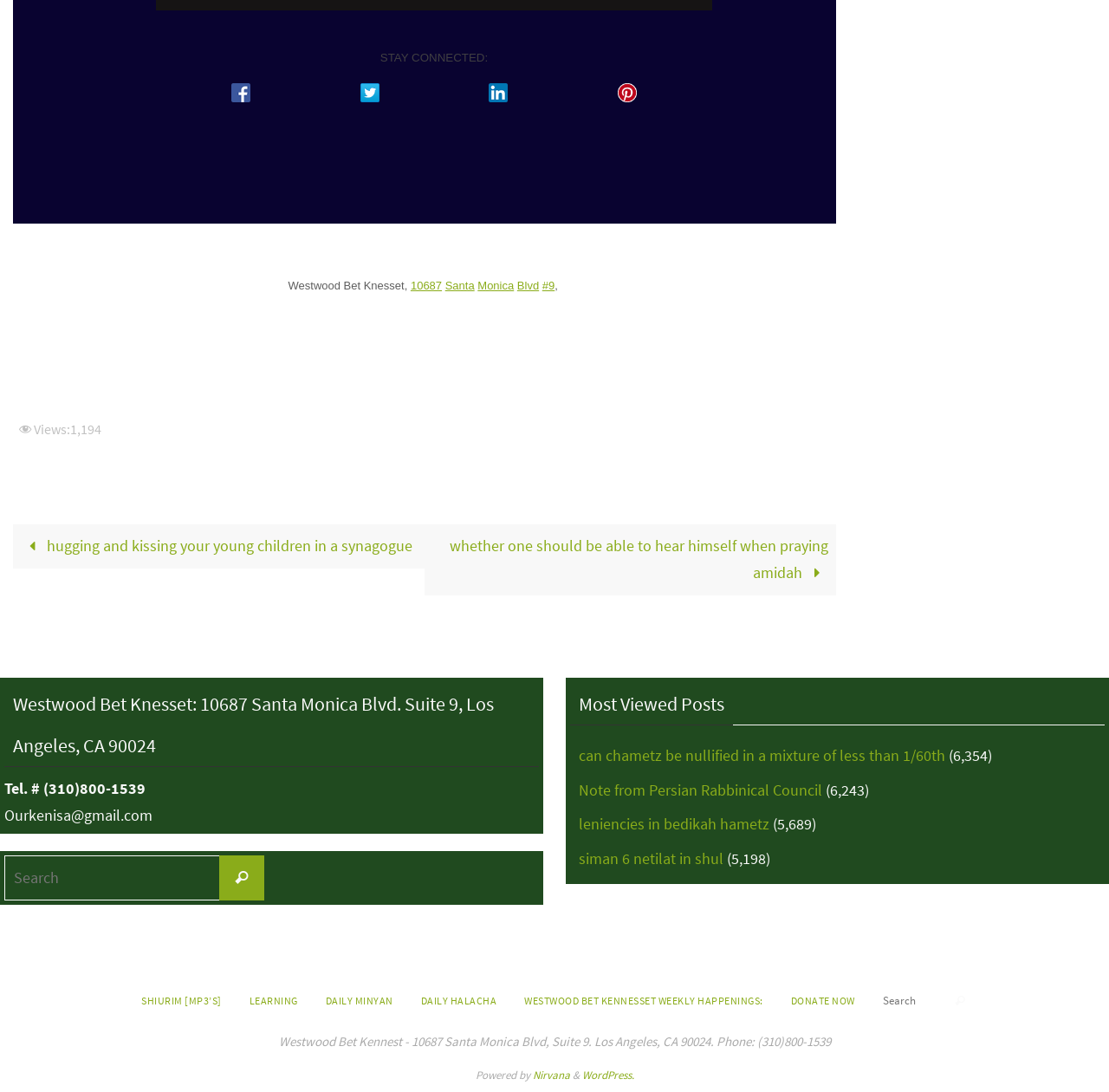Please find the bounding box coordinates for the clickable element needed to perform this instruction: "Donate now".

[0.705, 0.904, 0.779, 0.929]